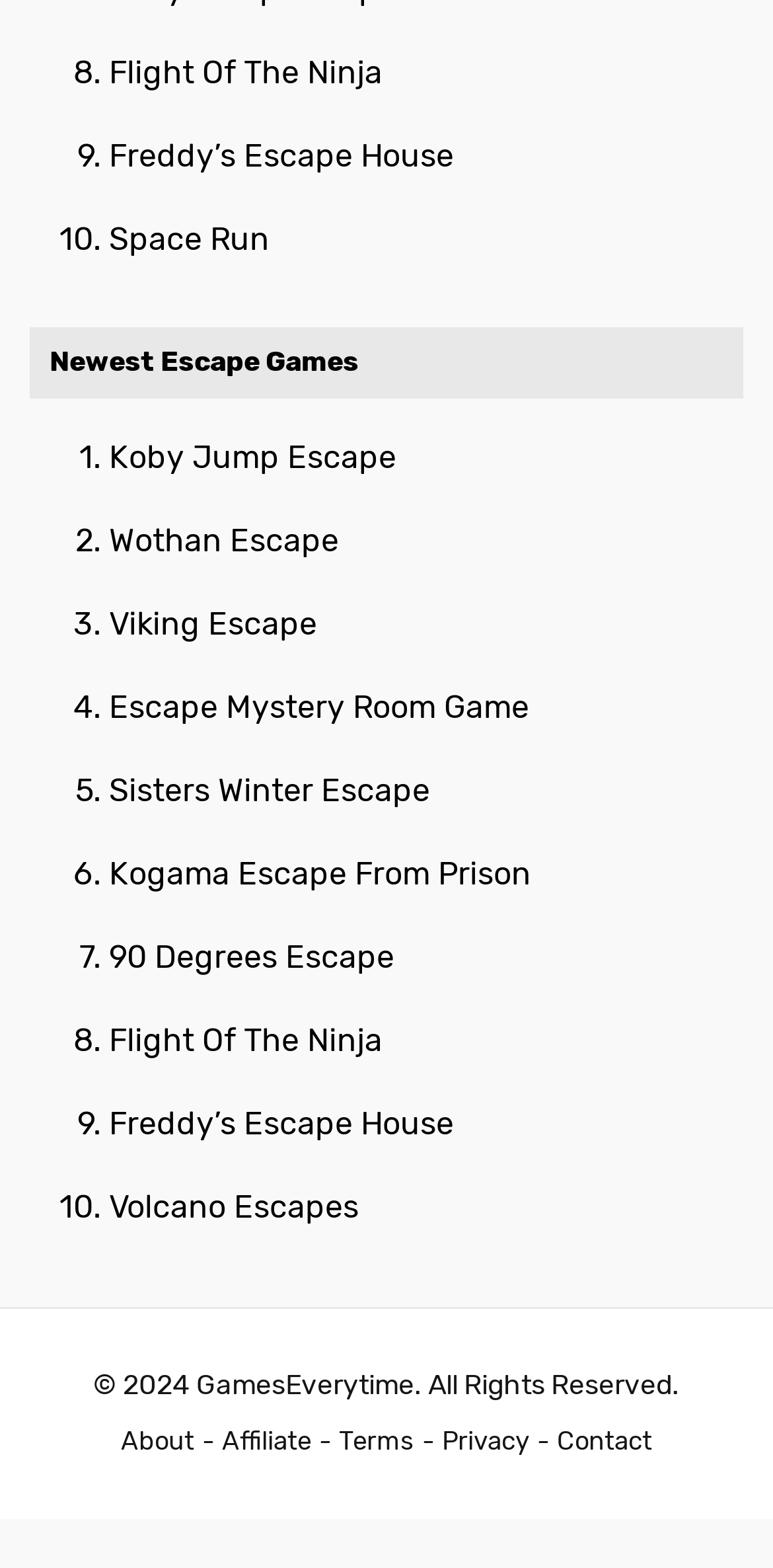Provide the bounding box coordinates of the section that needs to be clicked to accomplish the following instruction: "Visit the About page."

[0.156, 0.902, 0.251, 0.937]